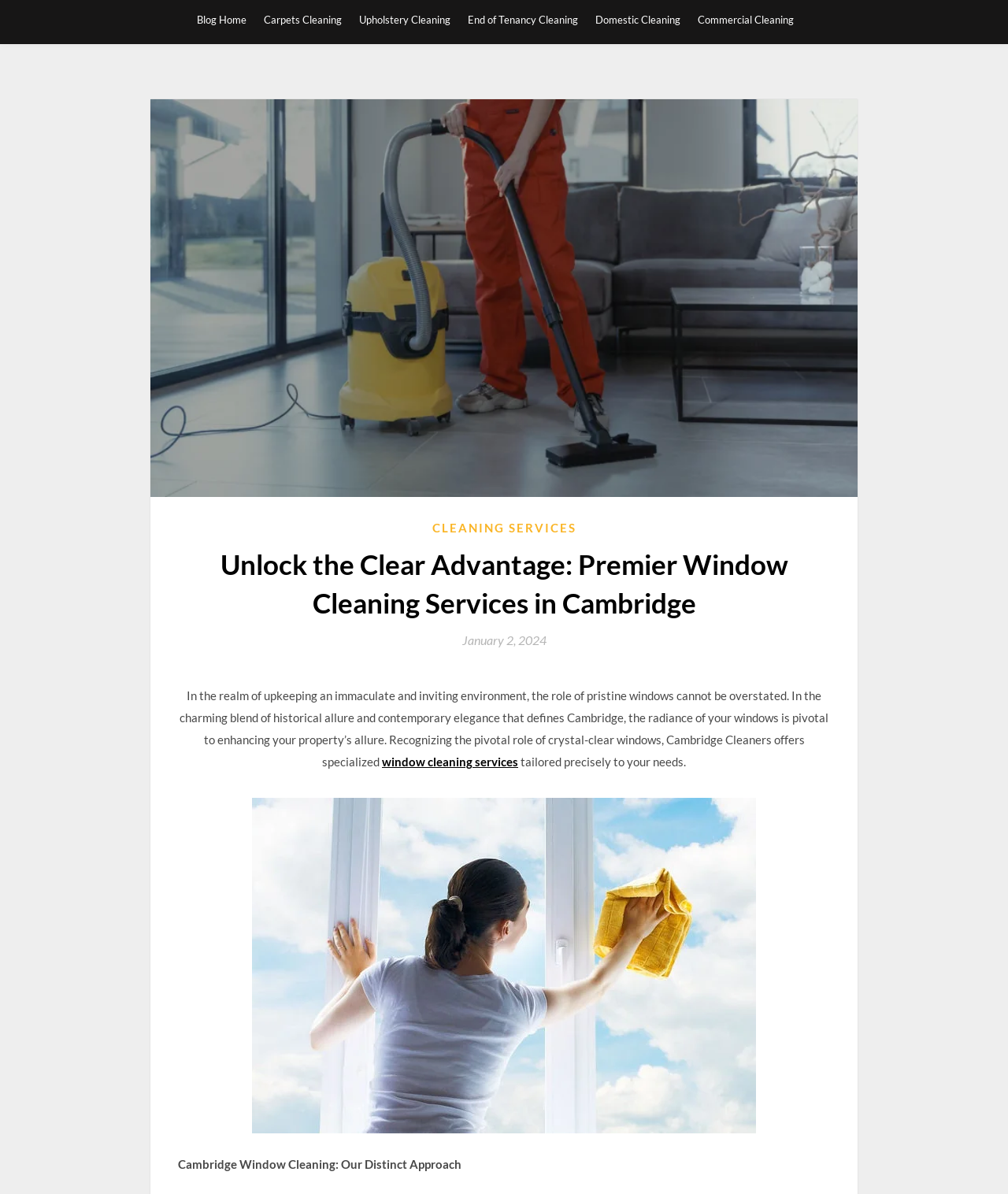Locate the bounding box coordinates of the element to click to perform the following action: 'go to blog home'. The coordinates should be given as four float values between 0 and 1, in the form of [left, top, right, bottom].

[0.195, 0.0, 0.245, 0.033]